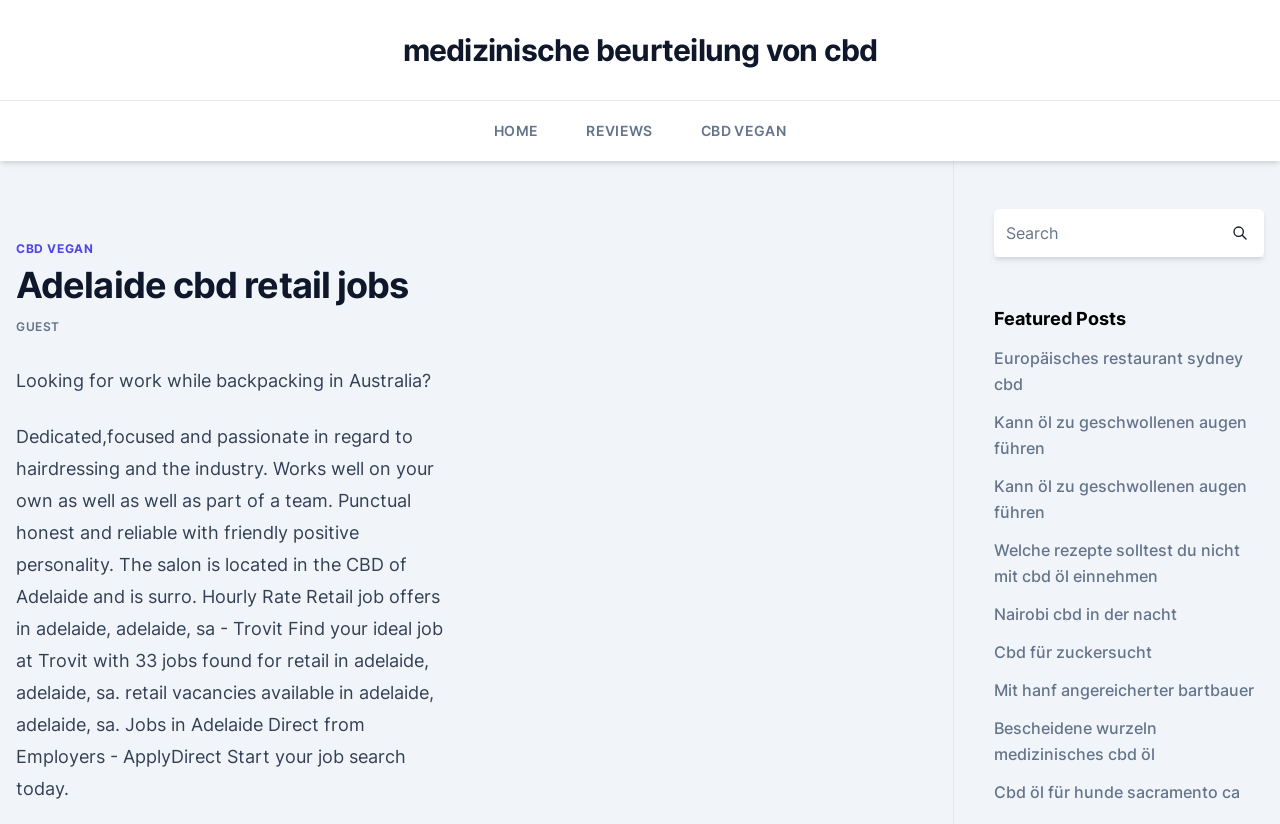Determine the main headline of the webpage and provide its text.

Adelaide cbd retail jobs